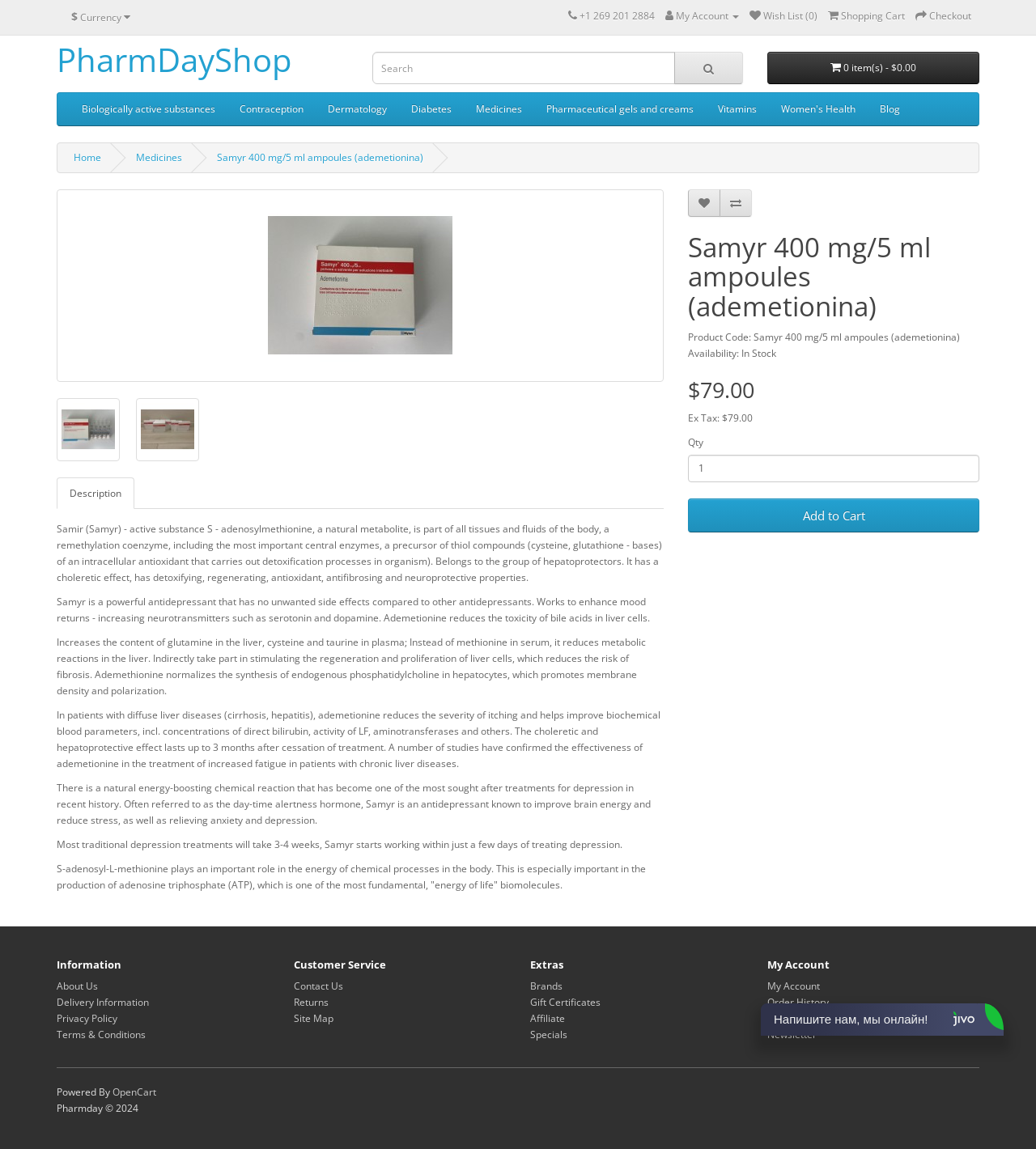Show the bounding box coordinates of the element that should be clicked to complete the task: "Add product to cart".

[0.664, 0.434, 0.945, 0.463]